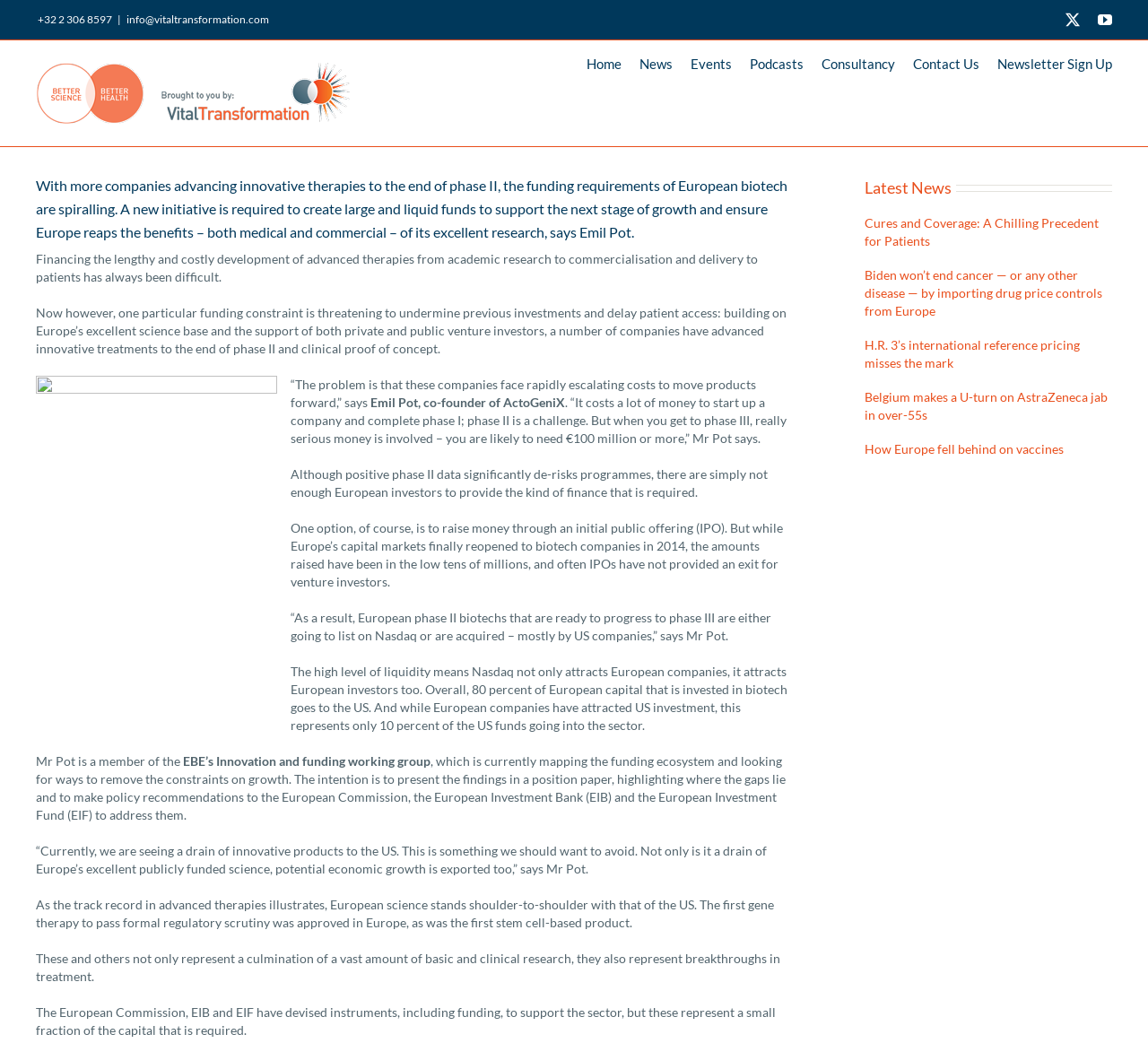Identify the coordinates of the bounding box for the element that must be clicked to accomplish the instruction: "Click the 'Contact Us' link".

[0.795, 0.039, 0.853, 0.082]